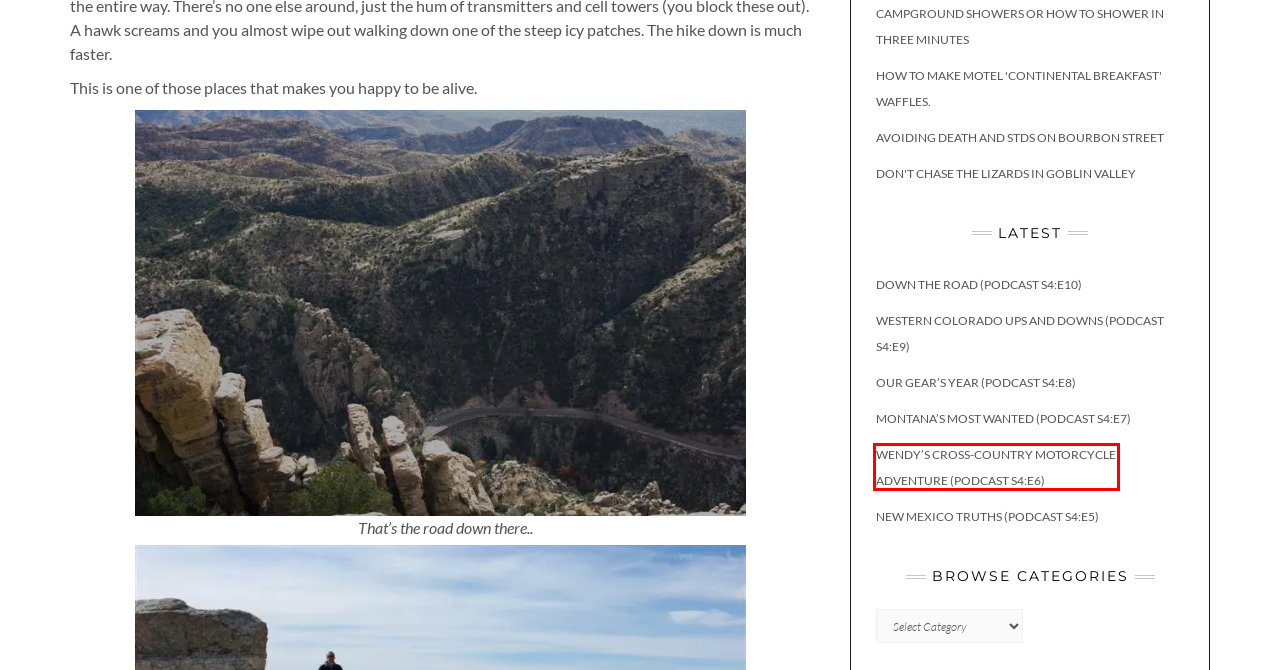You are provided with a screenshot of a webpage where a red rectangle bounding box surrounds an element. Choose the description that best matches the new webpage after clicking the element in the red bounding box. Here are the choices:
A. Western Colorado Ups and Downs (Podcast S4:E9) | Driving Inertia
B. Wendy’s Cross-Country Motorcycle Adventure (Podcast S4:E6) | Driving Inertia
C. Don't Chase the Lizards in Goblin Valley | Driving Inertia
D. Our Gear's Year (Podcast S4:E8) | Driving Inertia
E. Avoiding Death and STDs on Bourbon Street | Driving Inertia
F. Down the Road (Podcast S4:E10) | Driving Inertia
G. Campground showers or how to shower in three minutes | Driving Inertia
H. Montana’s Most Wanted (Podcast S4:E7) | Driving Inertia

B